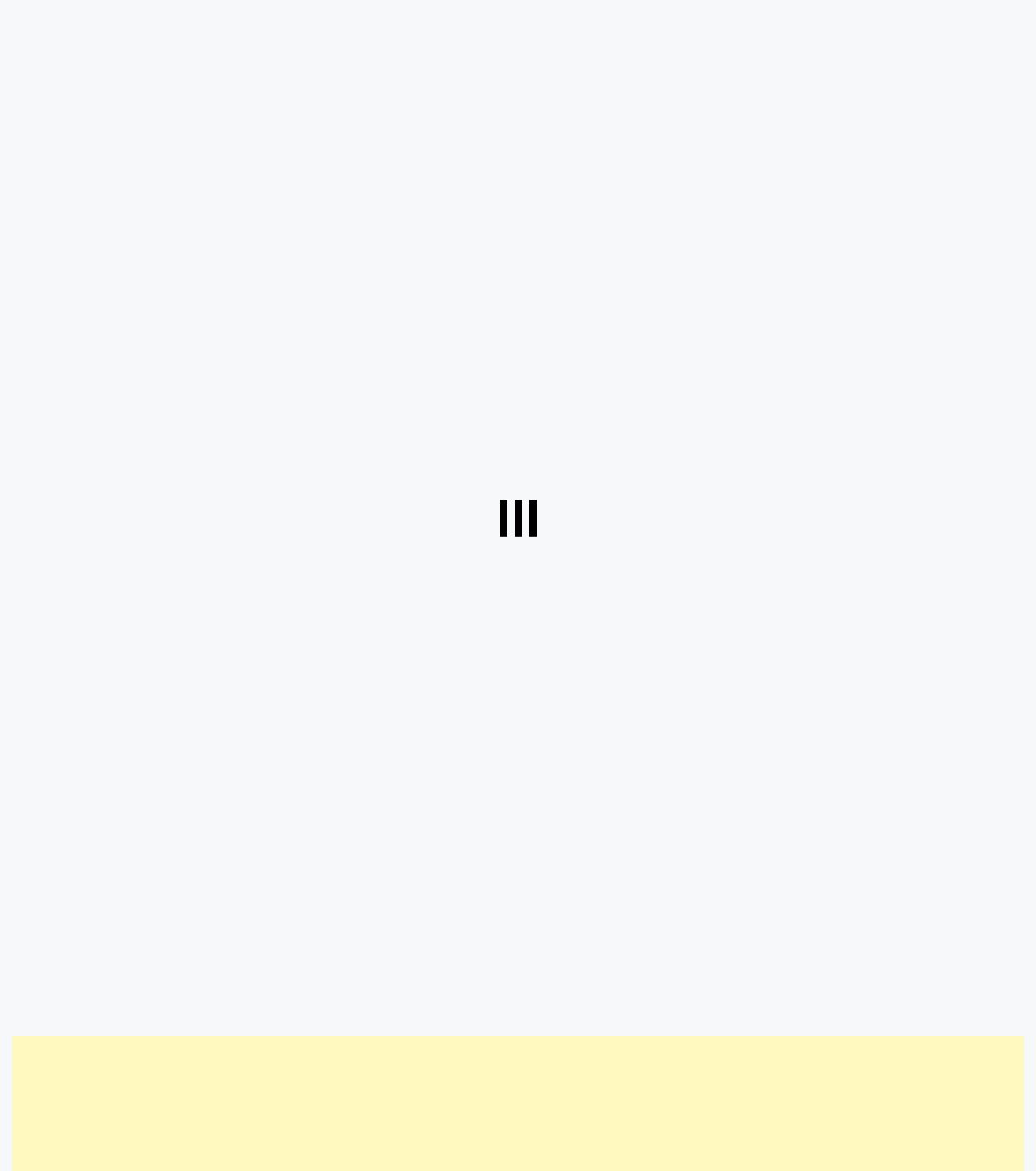Determine the bounding box coordinates of the clickable element to achieve the following action: 'Share this on Facebook'. Provide the coordinates as four float values between 0 and 1, formatted as [left, top, right, bottom].

None